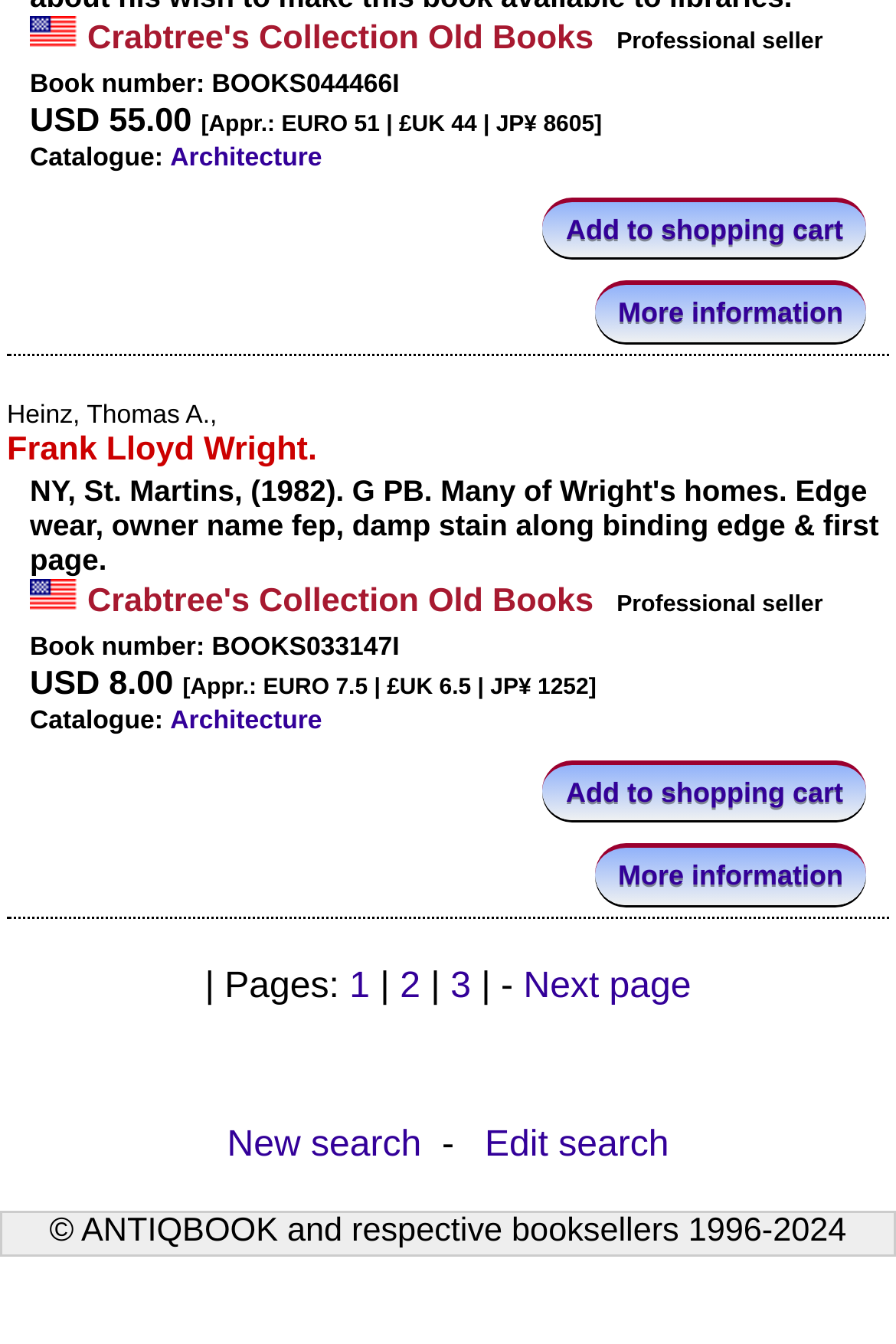Bounding box coordinates are specified in the format (top-left x, top-left y, bottom-right x, bottom-right y). All values are floating point numbers bounded between 0 and 1. Please provide the bounding box coordinate of the region this sentence describes: Add to shopping cart

[0.606, 0.566, 0.967, 0.611]